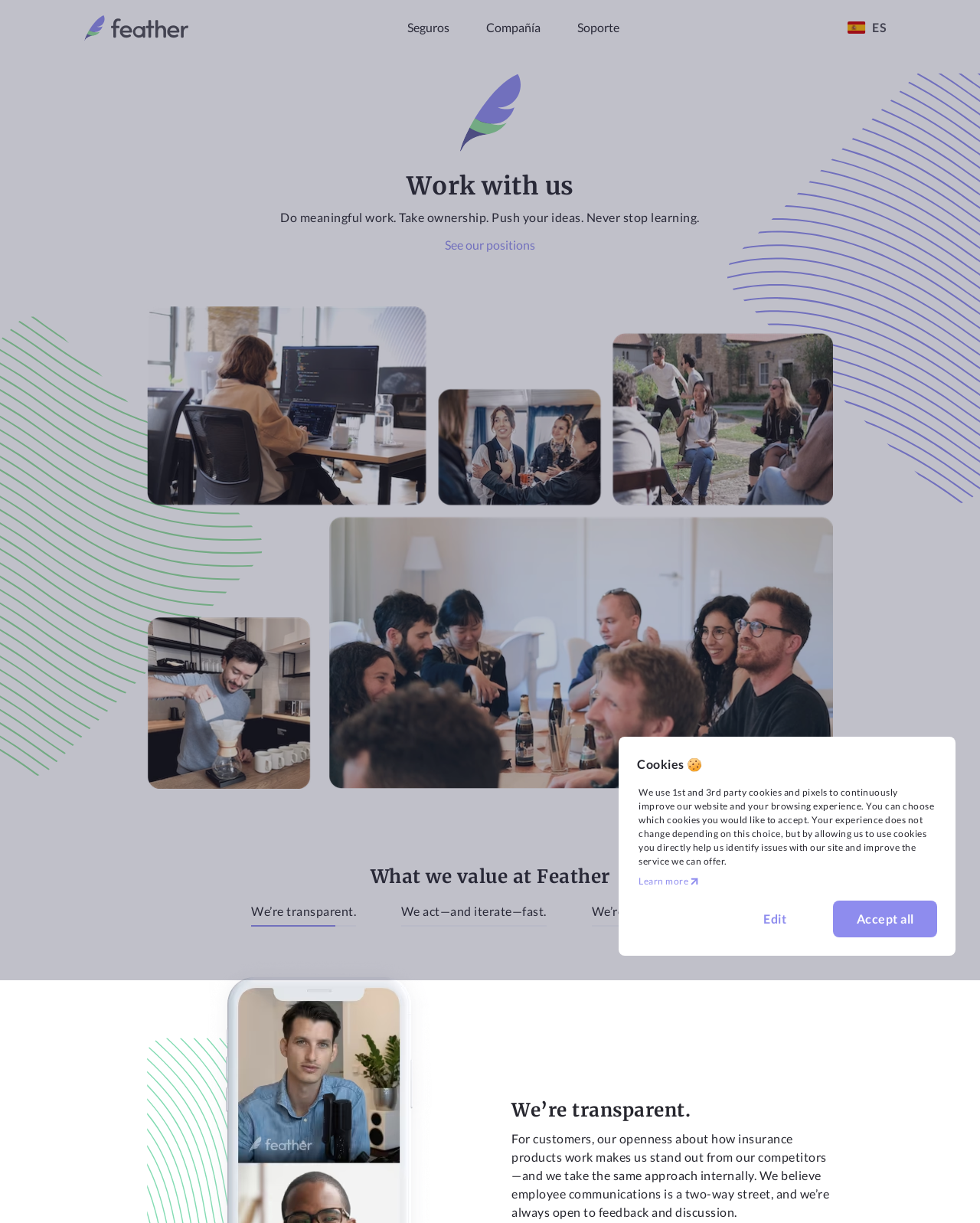Please provide a brief answer to the following inquiry using a single word or phrase:
What type of image is displayed at the top of the page?

Company events collage